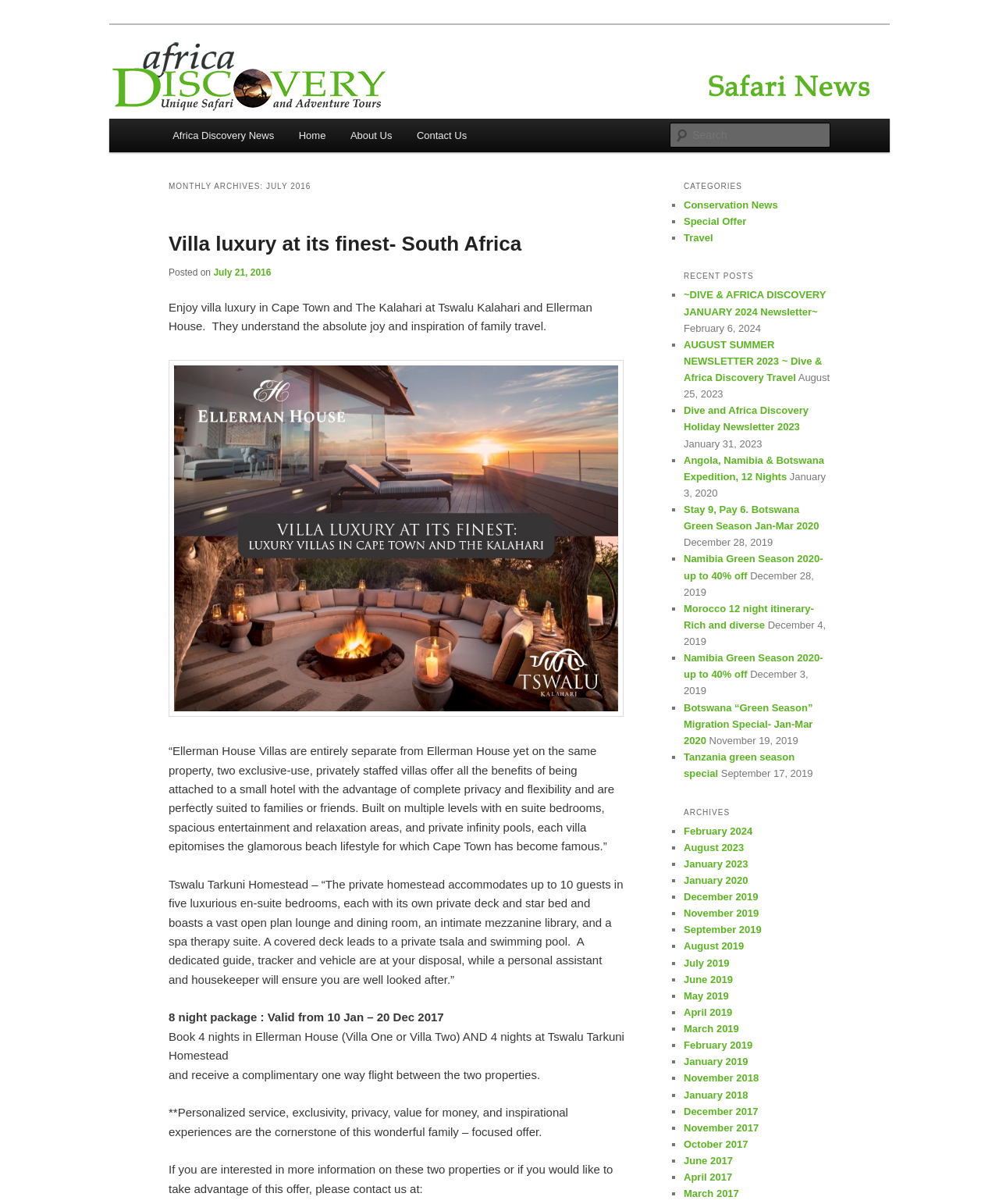What is the theme of the recent posts?
By examining the image, provide a one-word or phrase answer.

Travel